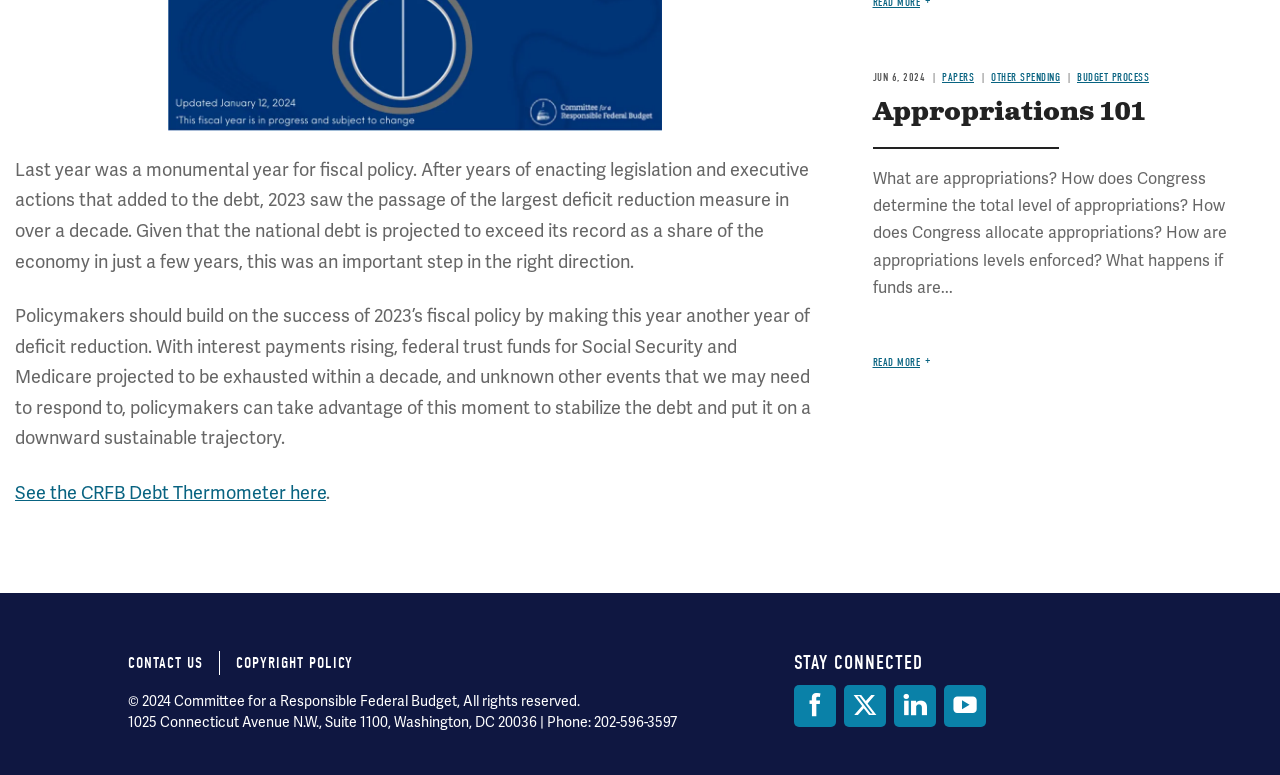Please give a succinct answer using a single word or phrase:
What is the topic of the article?

Fiscal policy